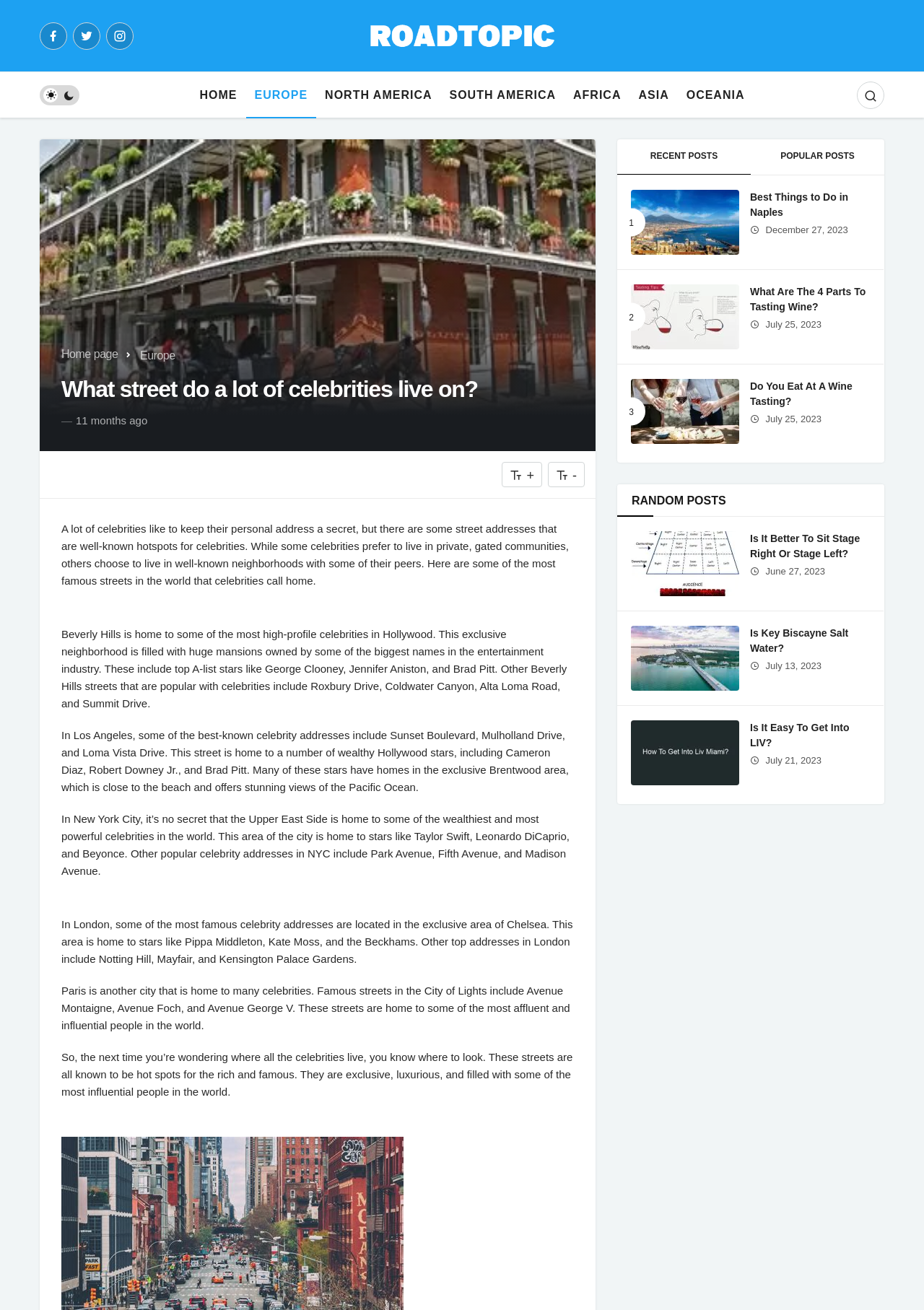Respond to the question below with a single word or phrase: What is the name of the street where Cameron Diaz and Robert Downey Jr. have homes?

Loma Vista Drive